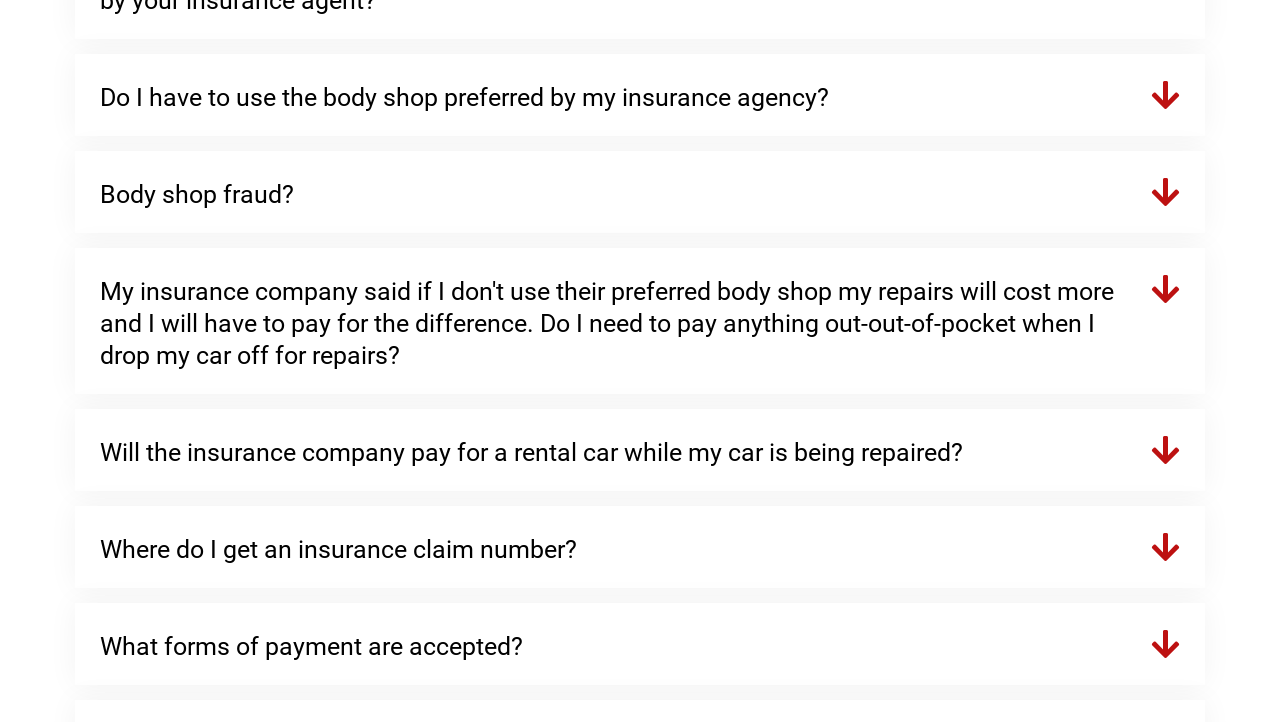Show me the bounding box coordinates of the clickable region to achieve the task as per the instruction: "Click on 'Do I have to use the body shop preferred by my insurance agency?'".

[0.059, 0.075, 0.941, 0.188]